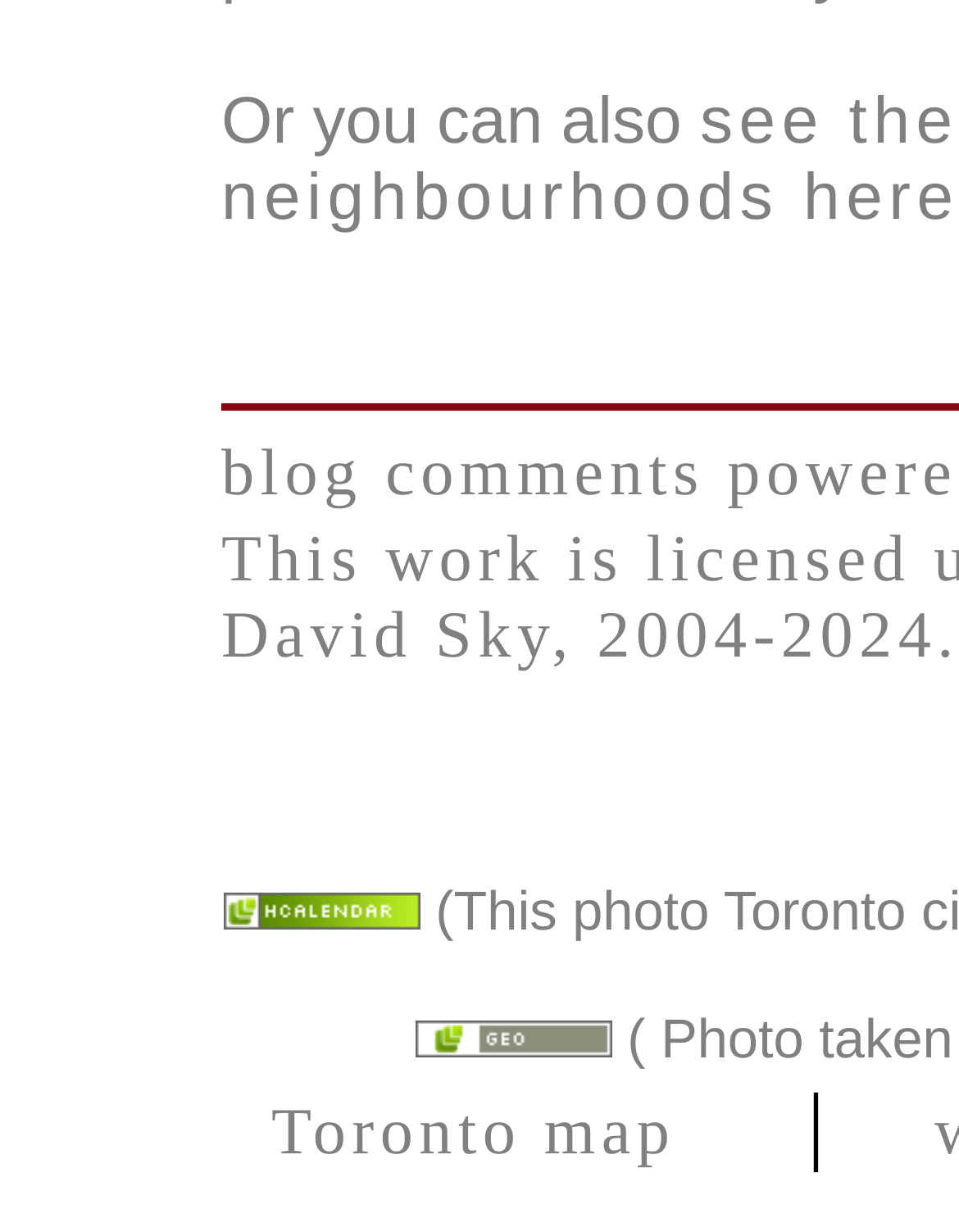Give the bounding box coordinates for the element described as: "Toronto map".

[0.283, 0.888, 0.705, 0.948]